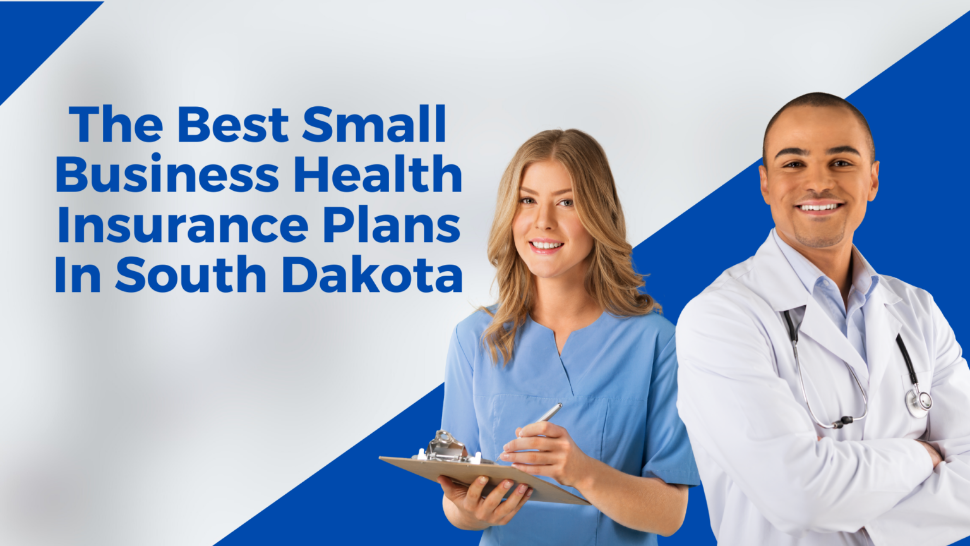Offer a detailed explanation of what is happening in the image.

The image prominently features a compelling title, "The Best Small Business Health Insurance Plans In South Dakota," set against a vibrant blue and white background. To the left, a smiling woman in scrubs holds a clipboard, symbolizing healthcare professionalism and the importance of comprehensive health coverage for employees. On the right stands a confident man in a white coat, embodying the medical field's expertise. This visual effectively conveys the theme of the article, which focuses on delivering valuable insights for small business owners in South Dakota seeking optimal health insurance solutions for their workforce.